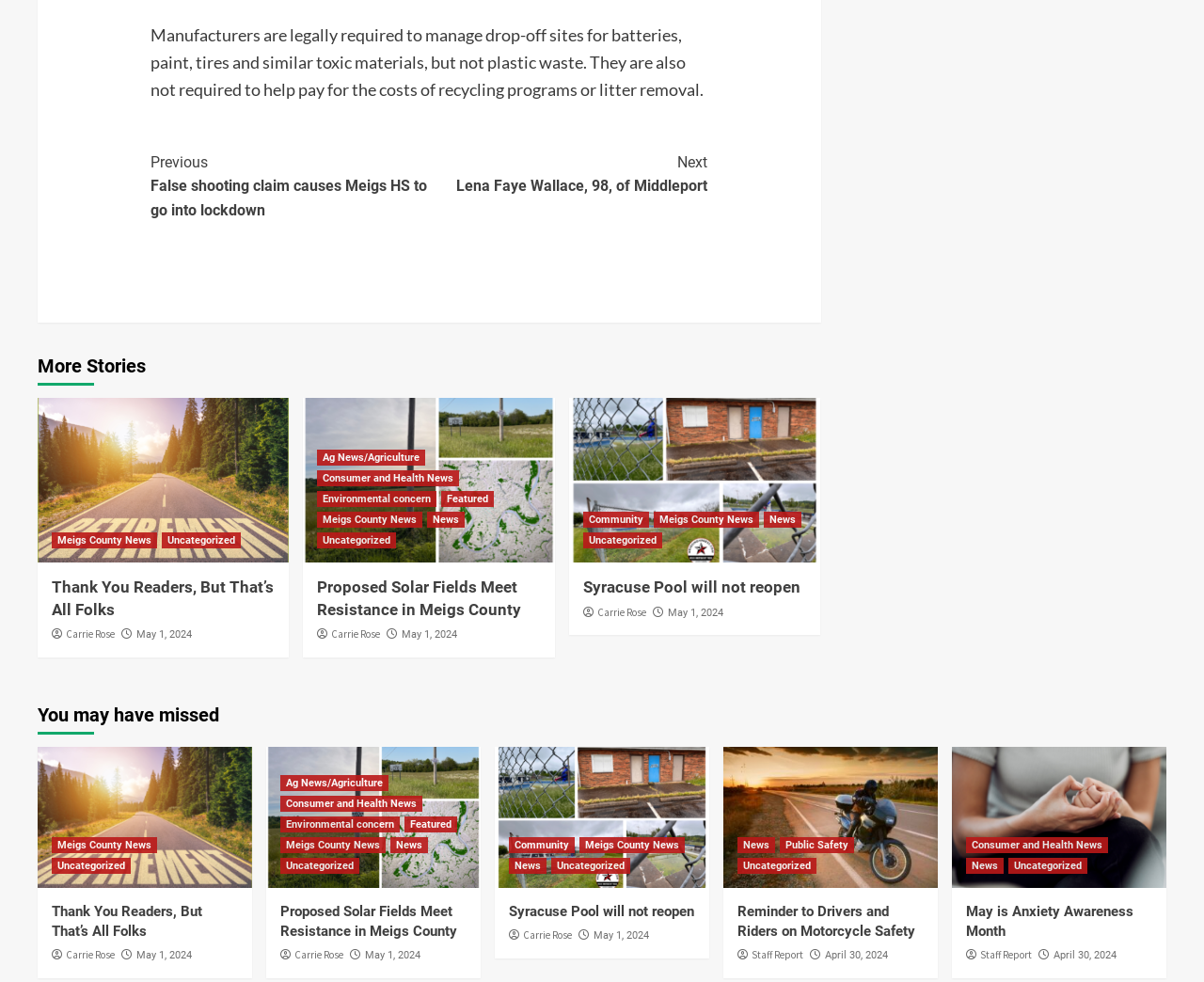Find and provide the bounding box coordinates for the UI element described here: "April 30, 2024". The coordinates should be given as four float numbers between 0 and 1: [left, top, right, bottom].

[0.685, 0.966, 0.738, 0.979]